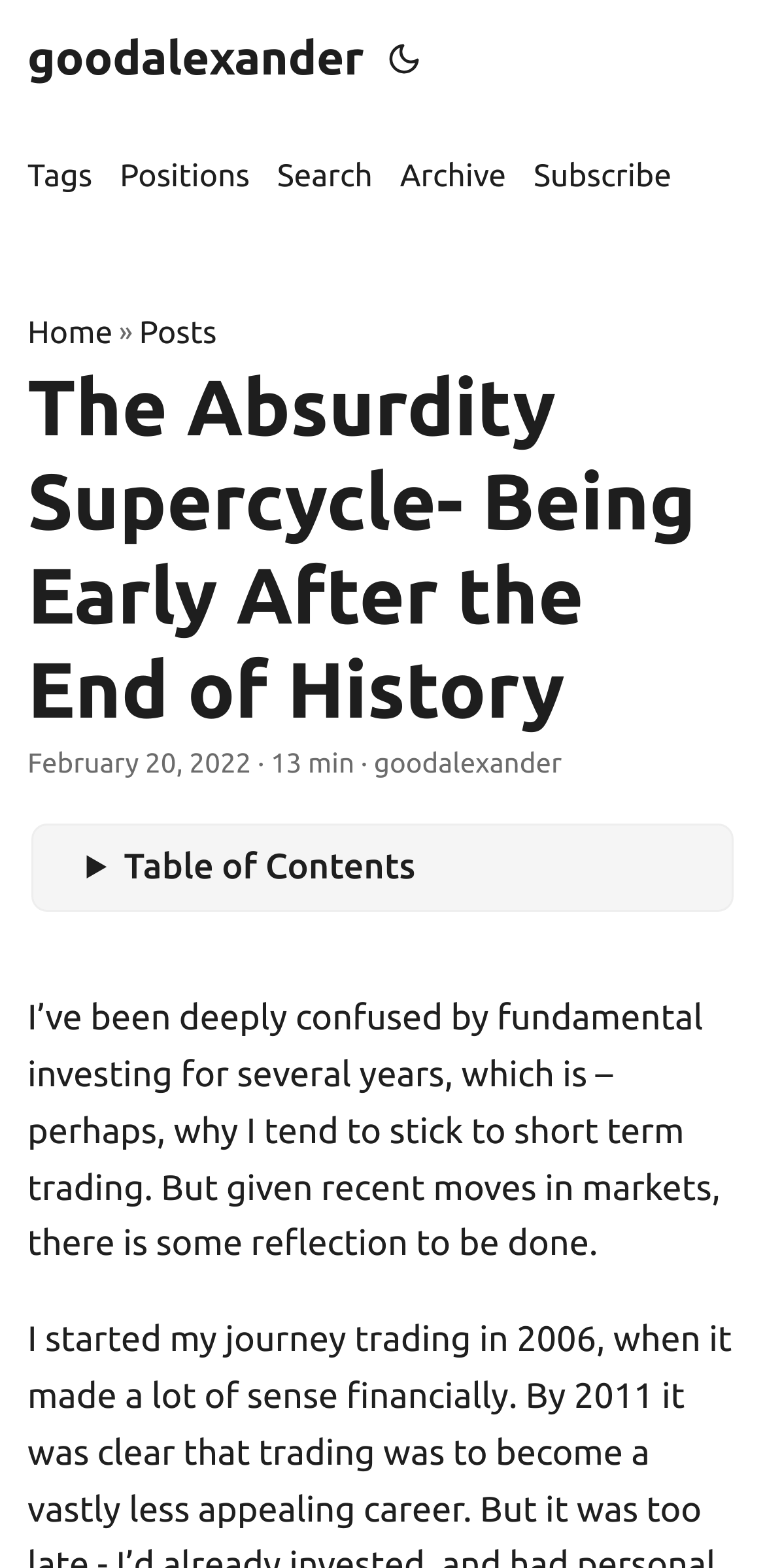How many links are in the top navigation bar?
Please provide a single word or phrase as your answer based on the image.

5